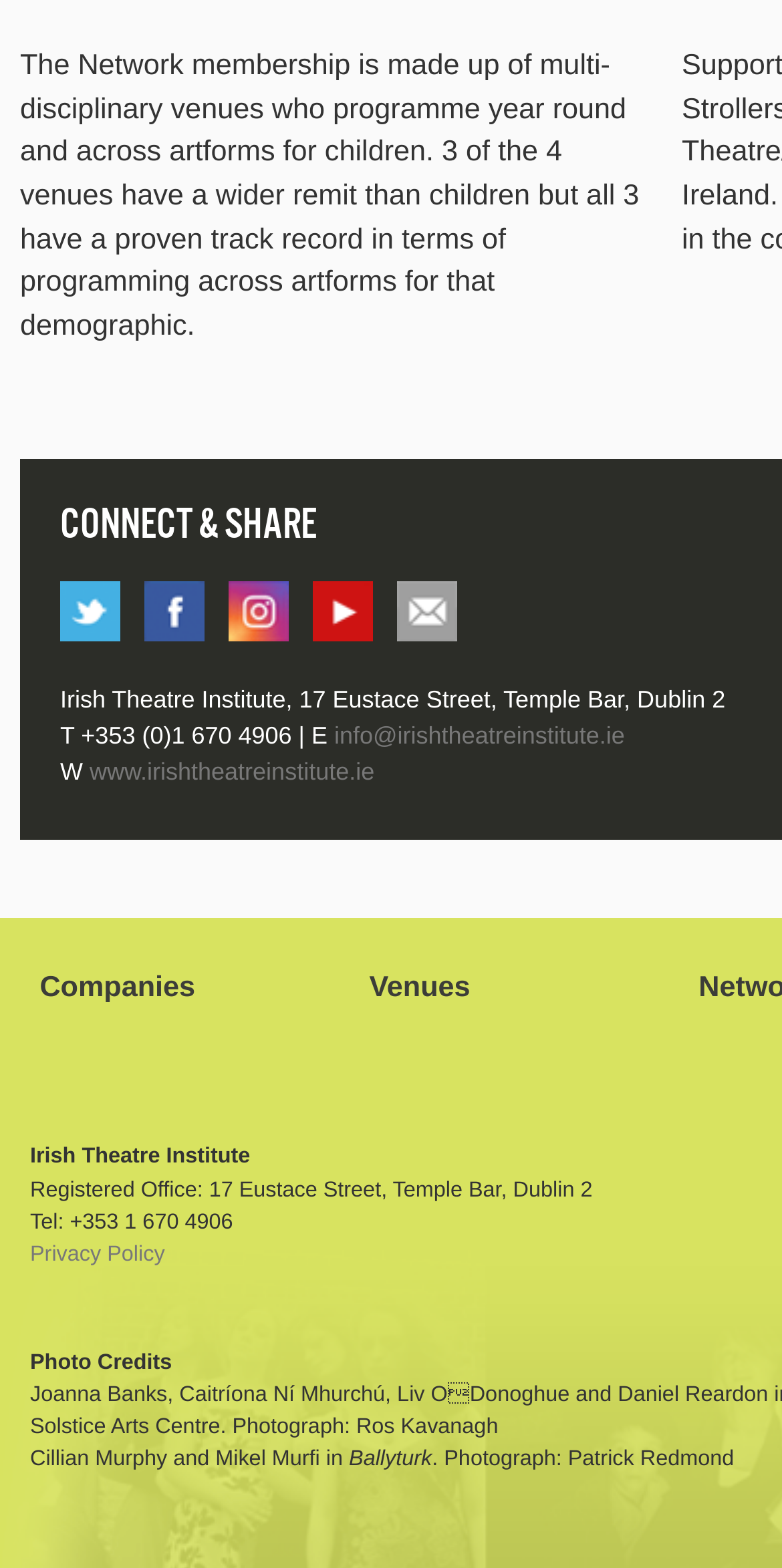Answer the question with a single word or phrase: 
How many social media links are there?

4